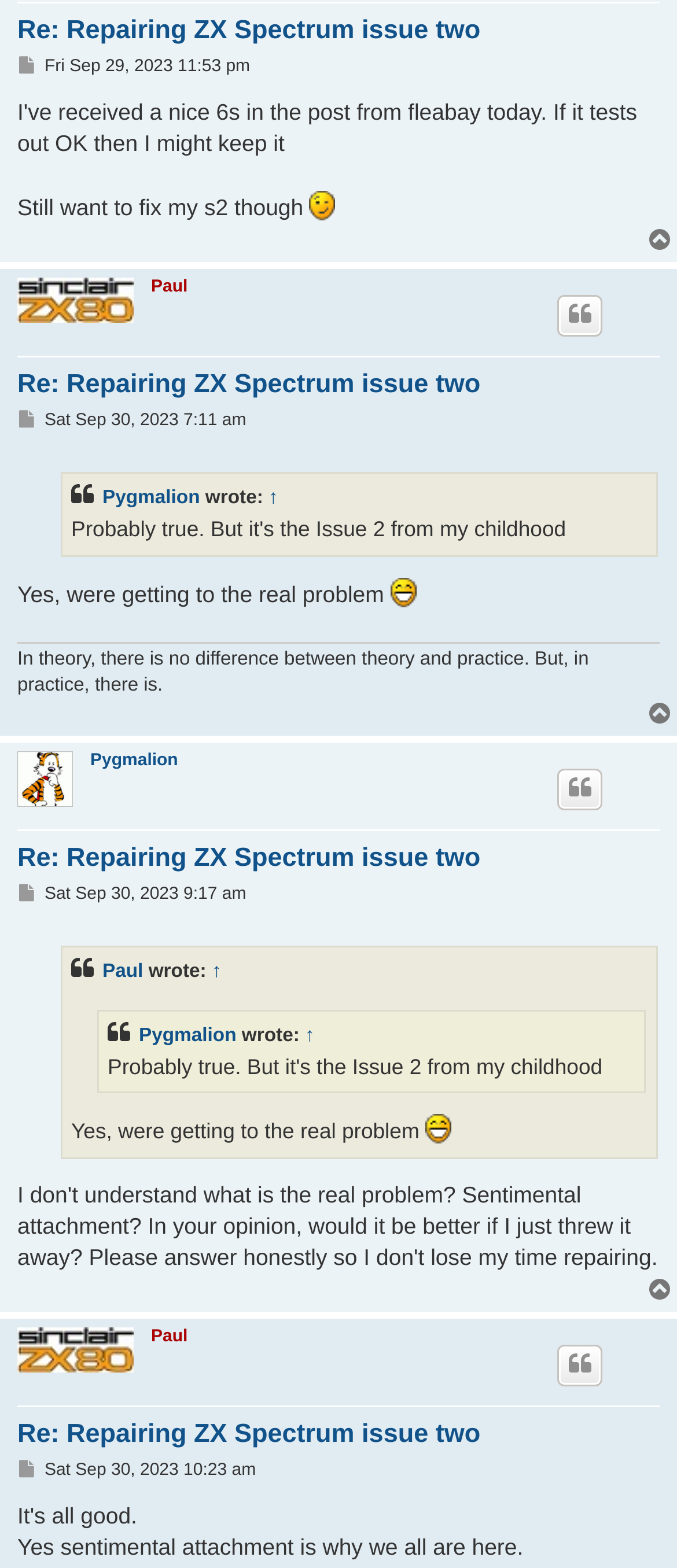Review the image closely and give a comprehensive answer to the question: What is the sentiment expressed in the last post?

The last post mentions 'Yes sentimental attachment is why we all are here', which suggests that the sentiment expressed is one of sentimental attachment.